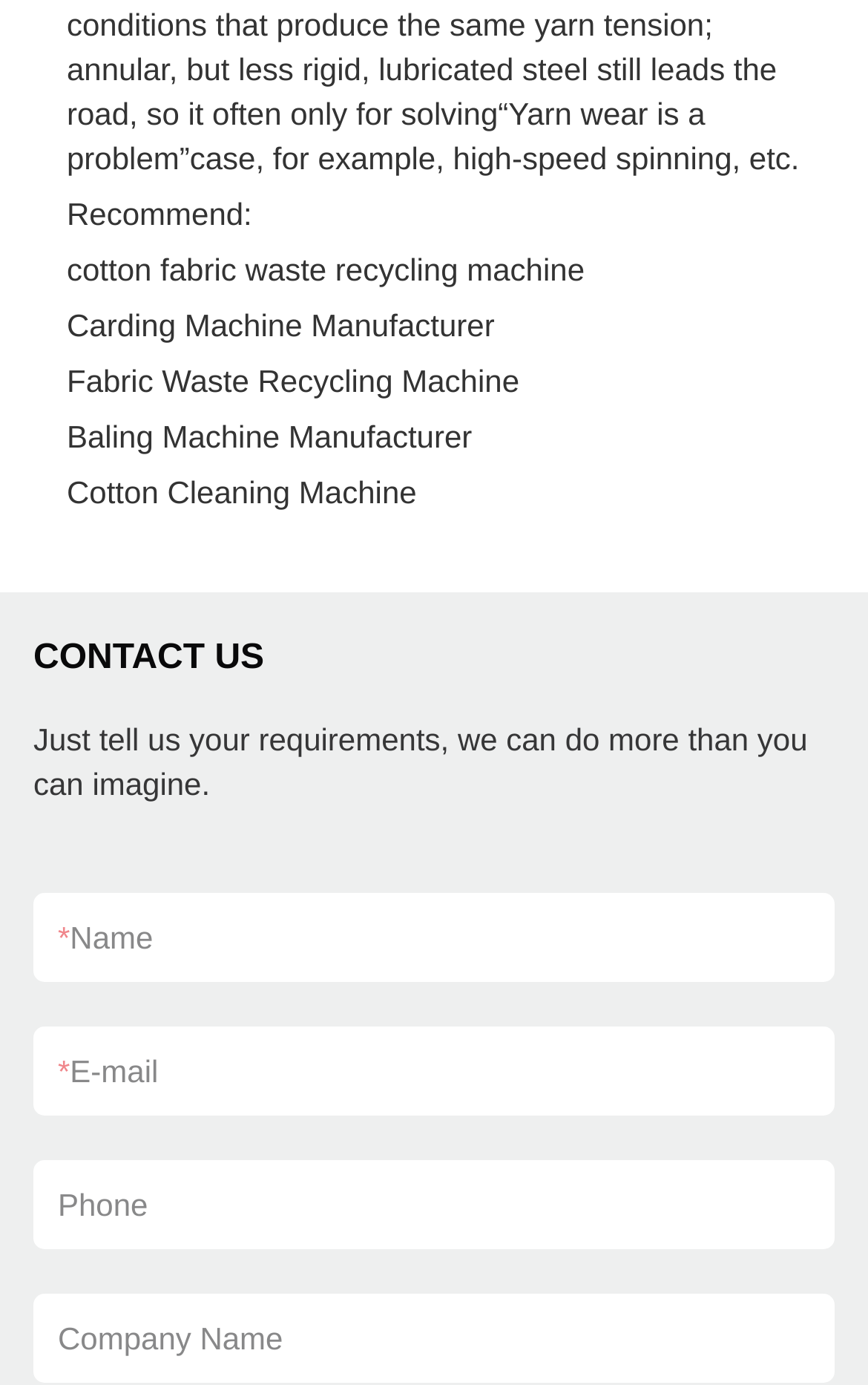Locate the bounding box coordinates of the clickable region to complete the following instruction: "Click on cotton fabric waste recycling machine."

[0.077, 0.182, 0.674, 0.208]